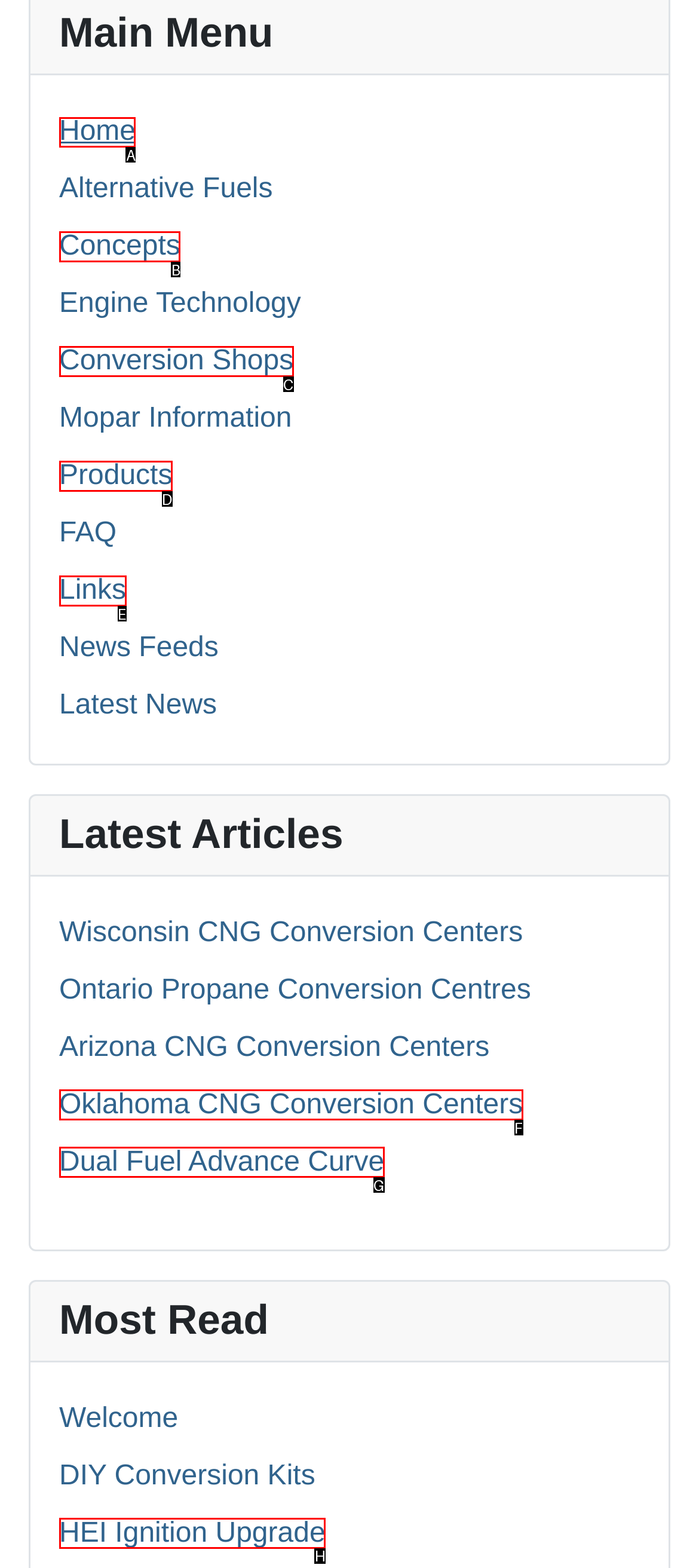Select the appropriate letter to fulfill the given instruction: go to home page
Provide the letter of the correct option directly.

A